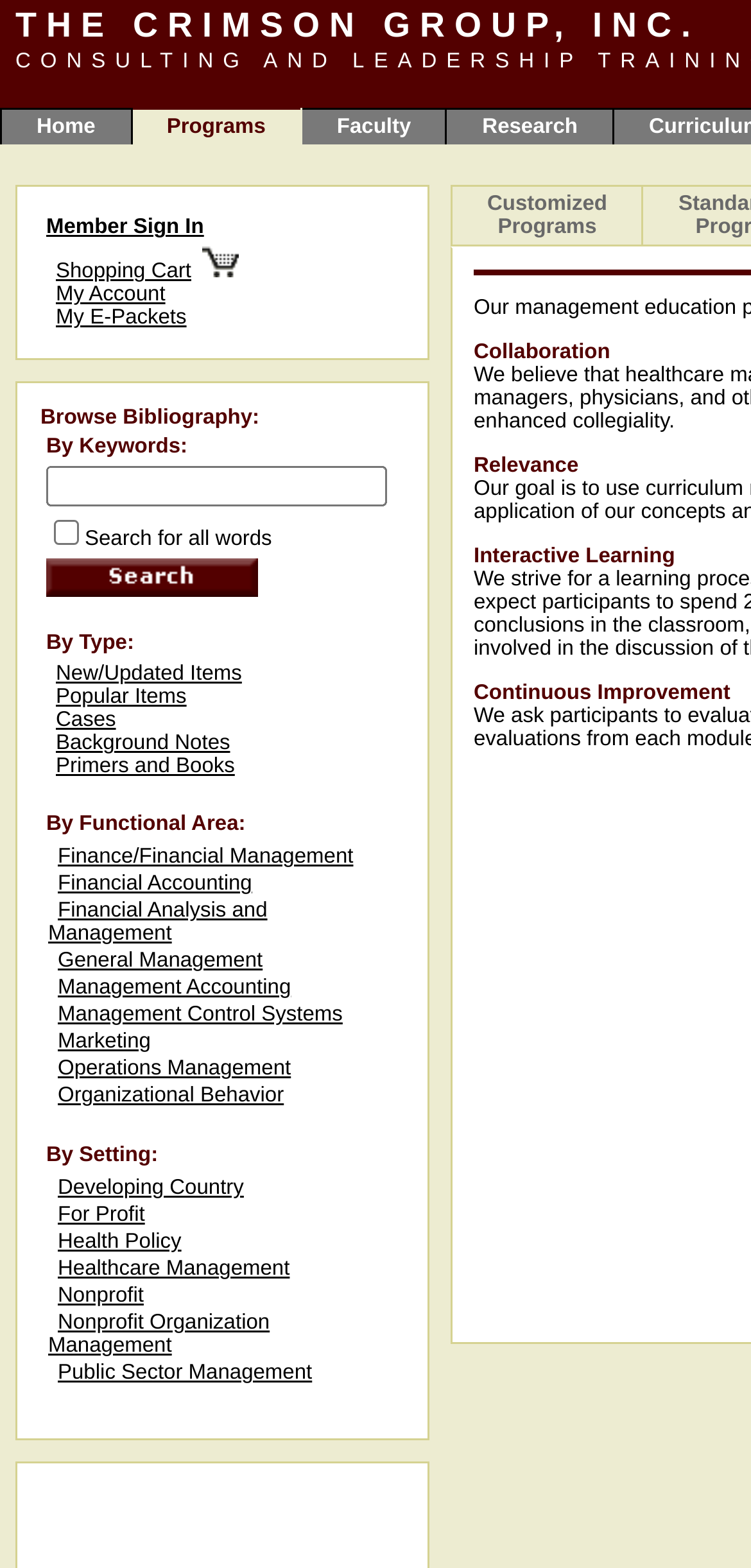Using floating point numbers between 0 and 1, provide the bounding box coordinates in the format (top-left x, top-left y, bottom-right x, bottom-right y). Locate the UI element described here: Faculty

[0.449, 0.074, 0.547, 0.088]